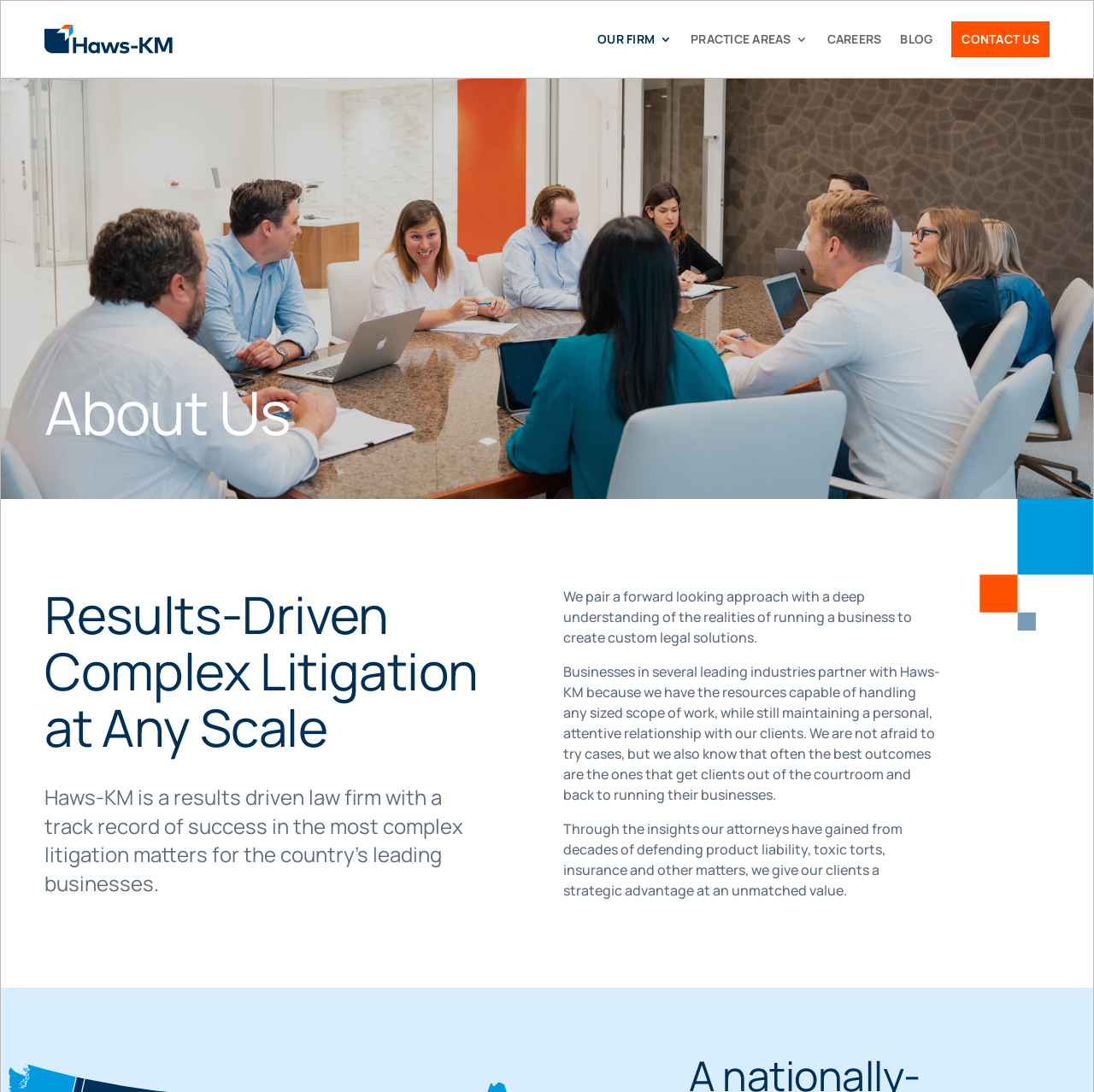Using the description "Blog", locate and provide the bounding box of the UI element.

[0.823, 0.02, 0.853, 0.052]